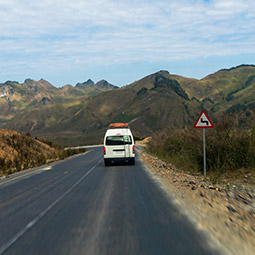Answer the question with a single word or phrase: 
What is the purpose of the sign on the right side of the road?

To warn of a turn ahead